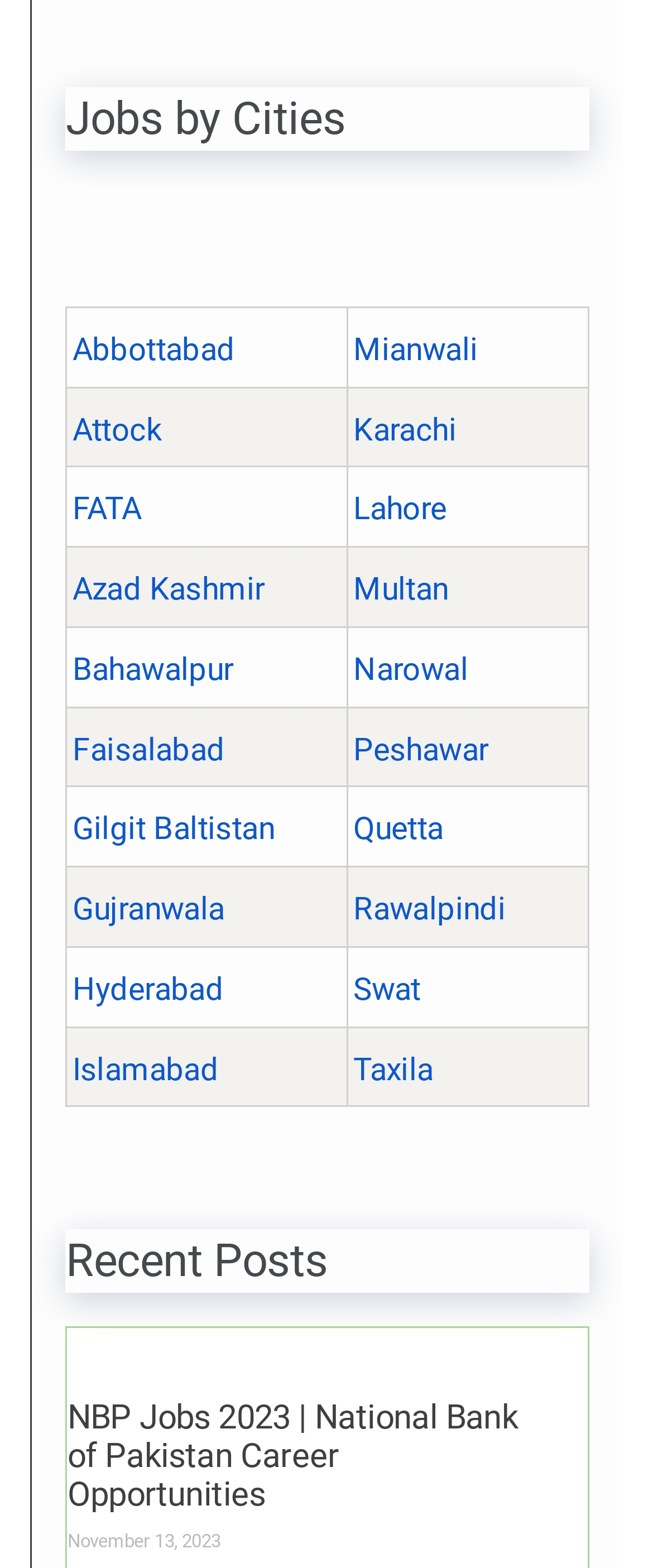How many columns are in the jobs table?
Answer the question with a single word or phrase by looking at the picture.

2